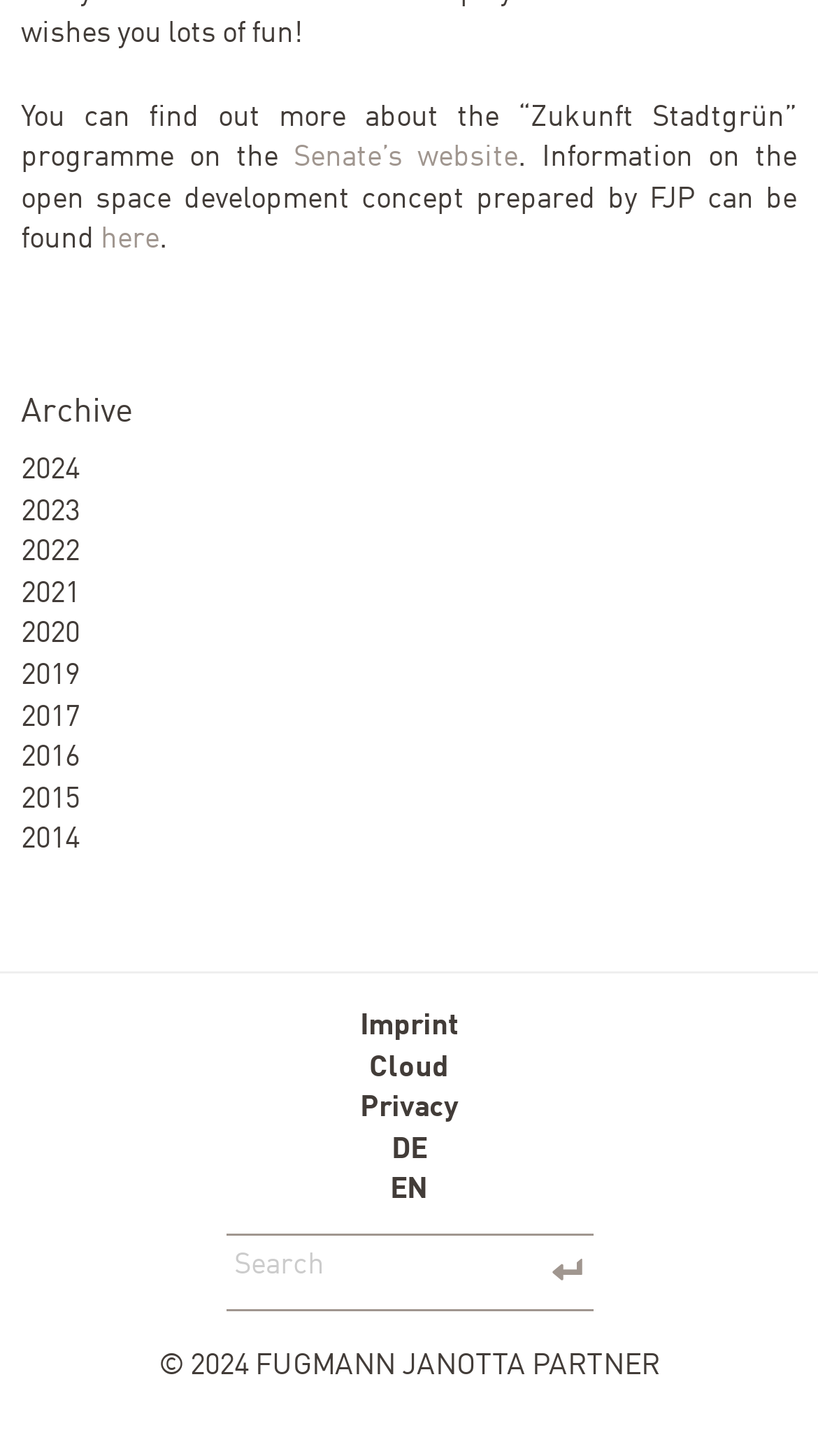What is the name of the programme mentioned?
Based on the image, answer the question in a detailed manner.

The programme name is mentioned in the first sentence of the webpage, which says 'You can find out more about the “Zukunft Stadtgrün” programme on the Senate’s website'.